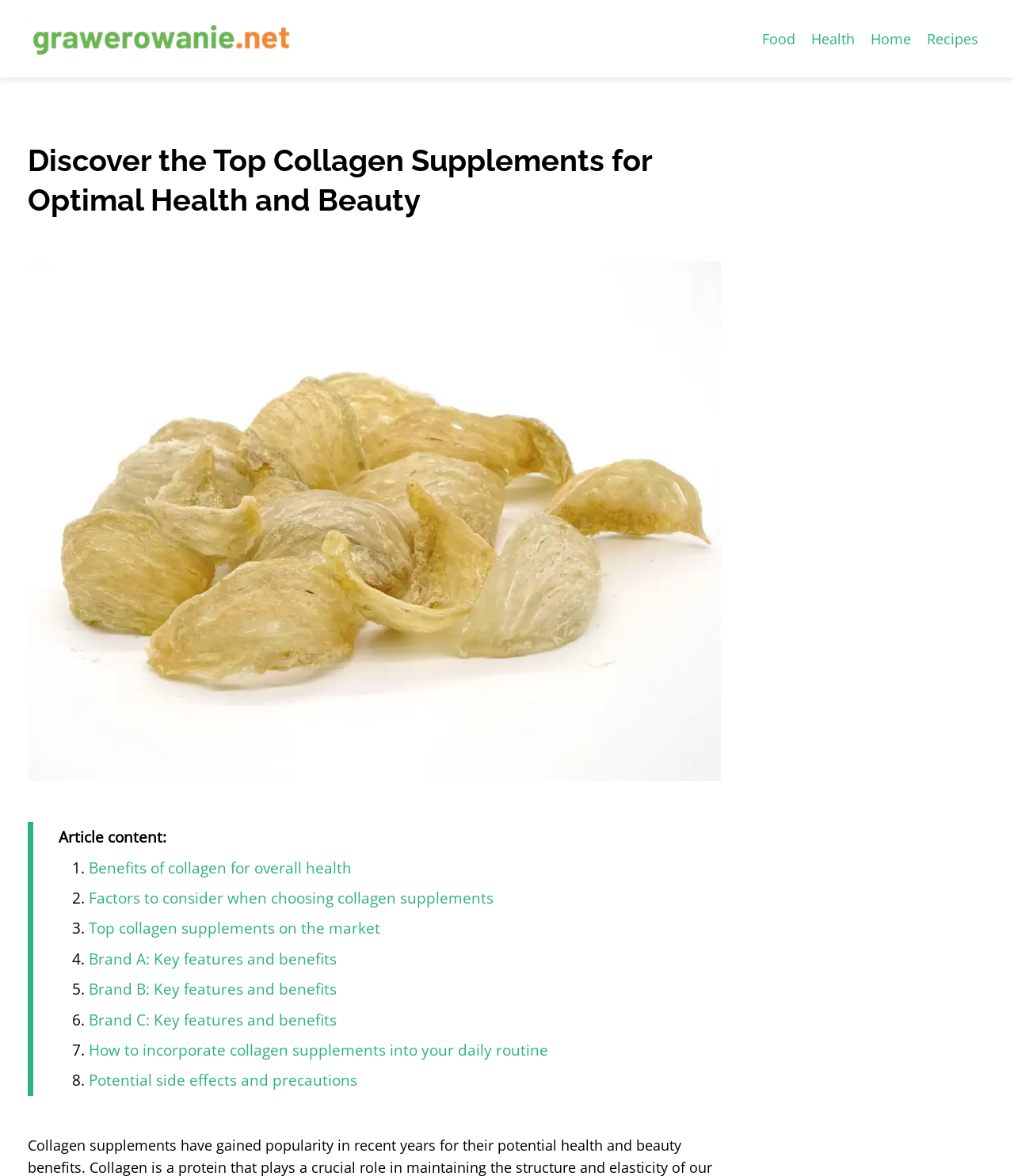Extract the text of the main heading from the webpage.

Discover the Top Collagen Supplements for Optimal Health and Beauty